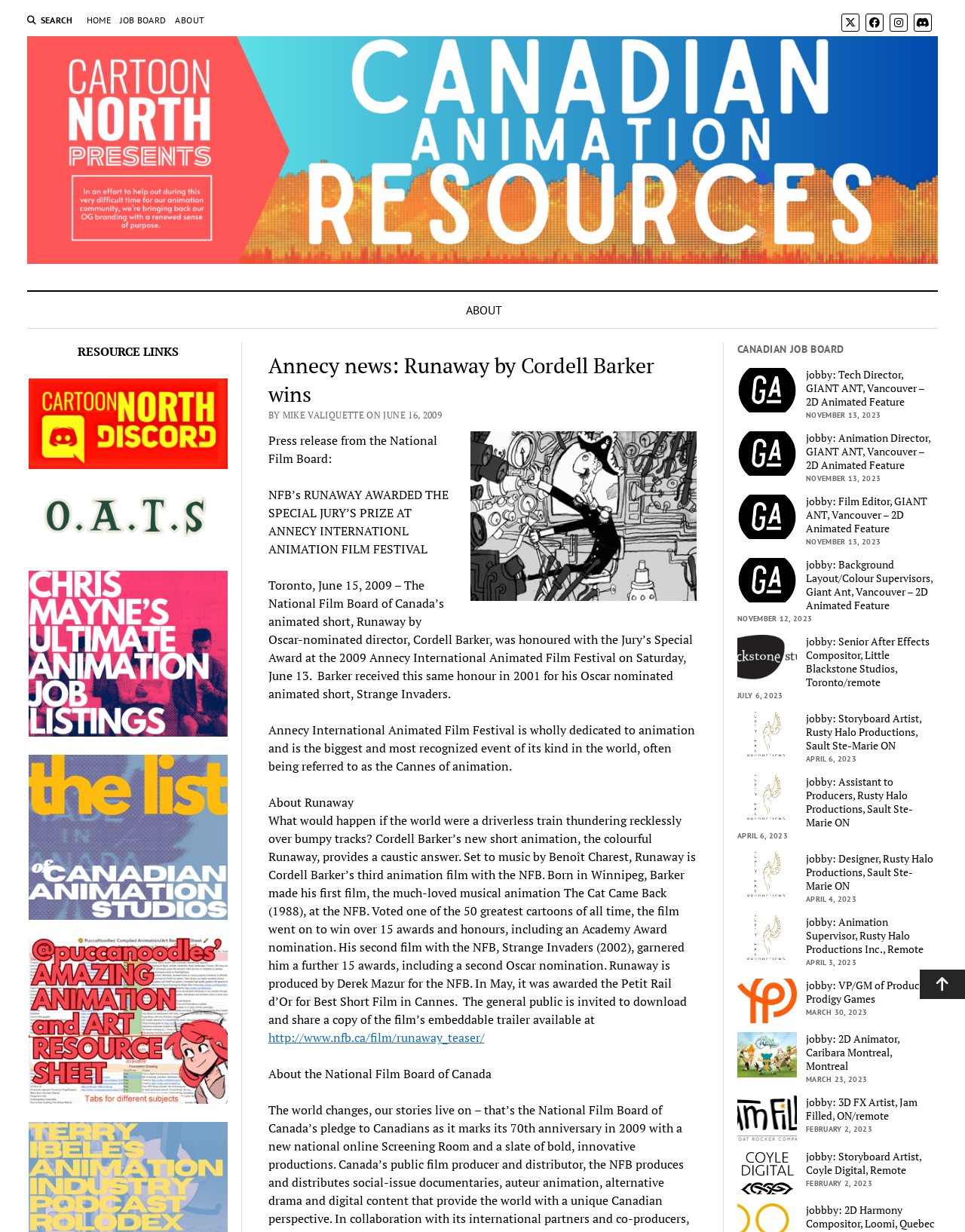How many job postings are there in the Canadian Job Board section?
Using the image, answer in one word or phrase.

12